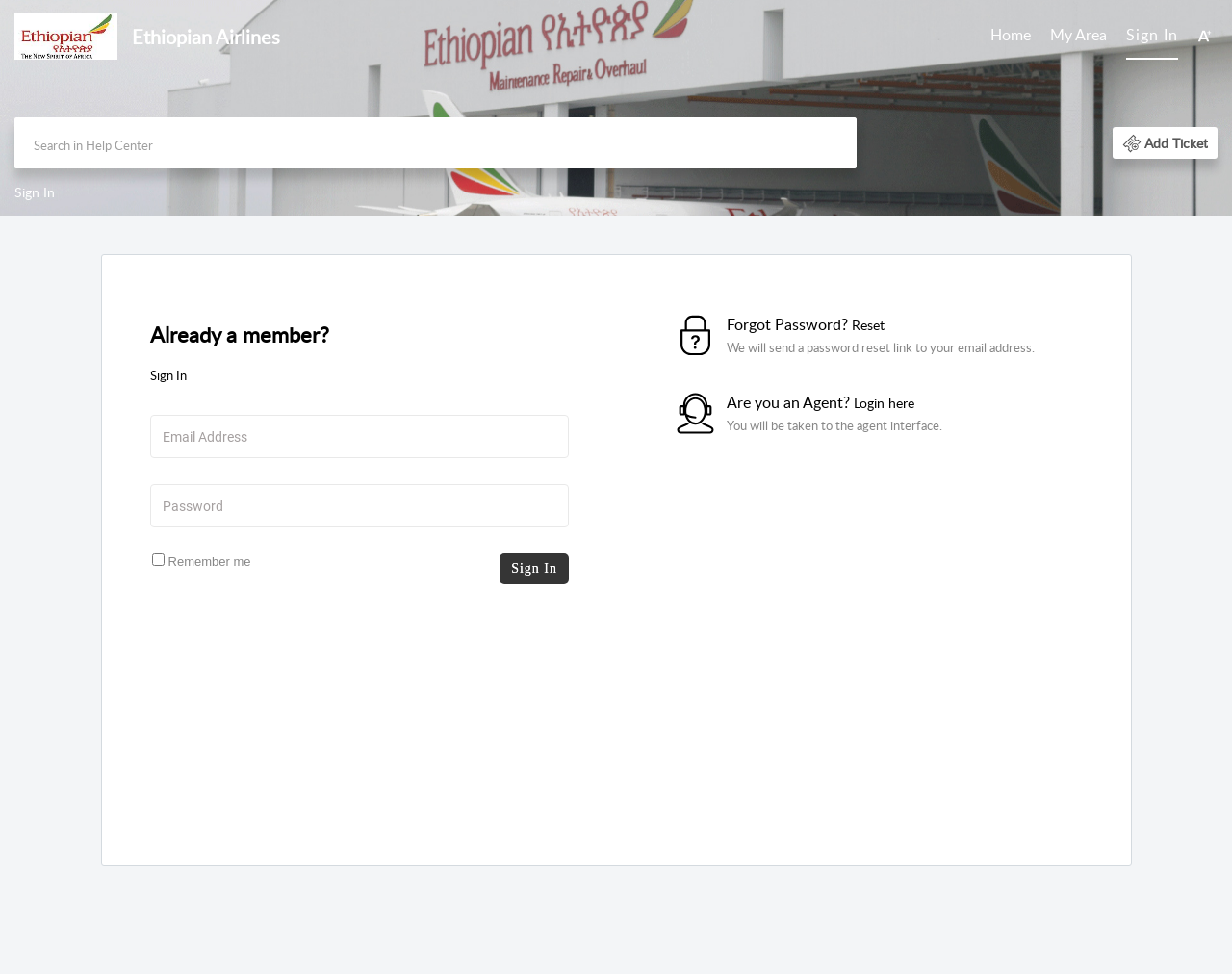Determine the bounding box coordinates of the clickable area required to perform the following instruction: "Login as an agent". The coordinates should be represented as four float numbers between 0 and 1: [left, top, right, bottom].

[0.693, 0.405, 0.742, 0.423]